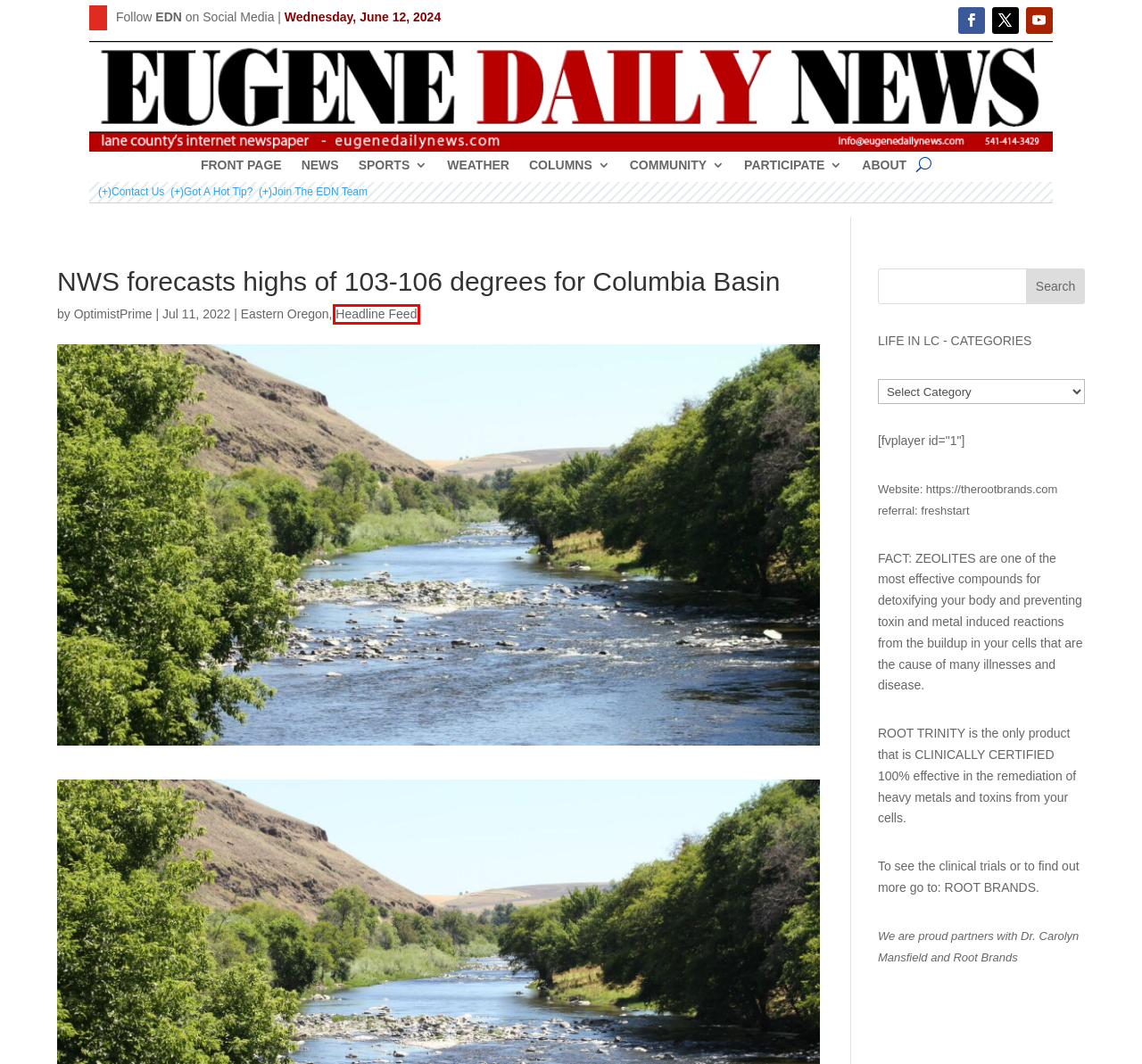Examine the screenshot of a webpage with a red bounding box around a specific UI element. Identify which webpage description best matches the new webpage that appears after clicking the element in the red bounding box. Here are the candidates:
A. Home - ROOT Wellness
B. ABOUT | Eugene Daily News
C. News | Eugene Daily News
D. EDN Weather | Eugene Daily News
E. Headline Feed | Eugene Daily News
F. Eugene Daily News | Eugene Daily News
G. OptimistPrime | Eugene Daily News
H. Eastern Oregon | Eugene Daily News

E